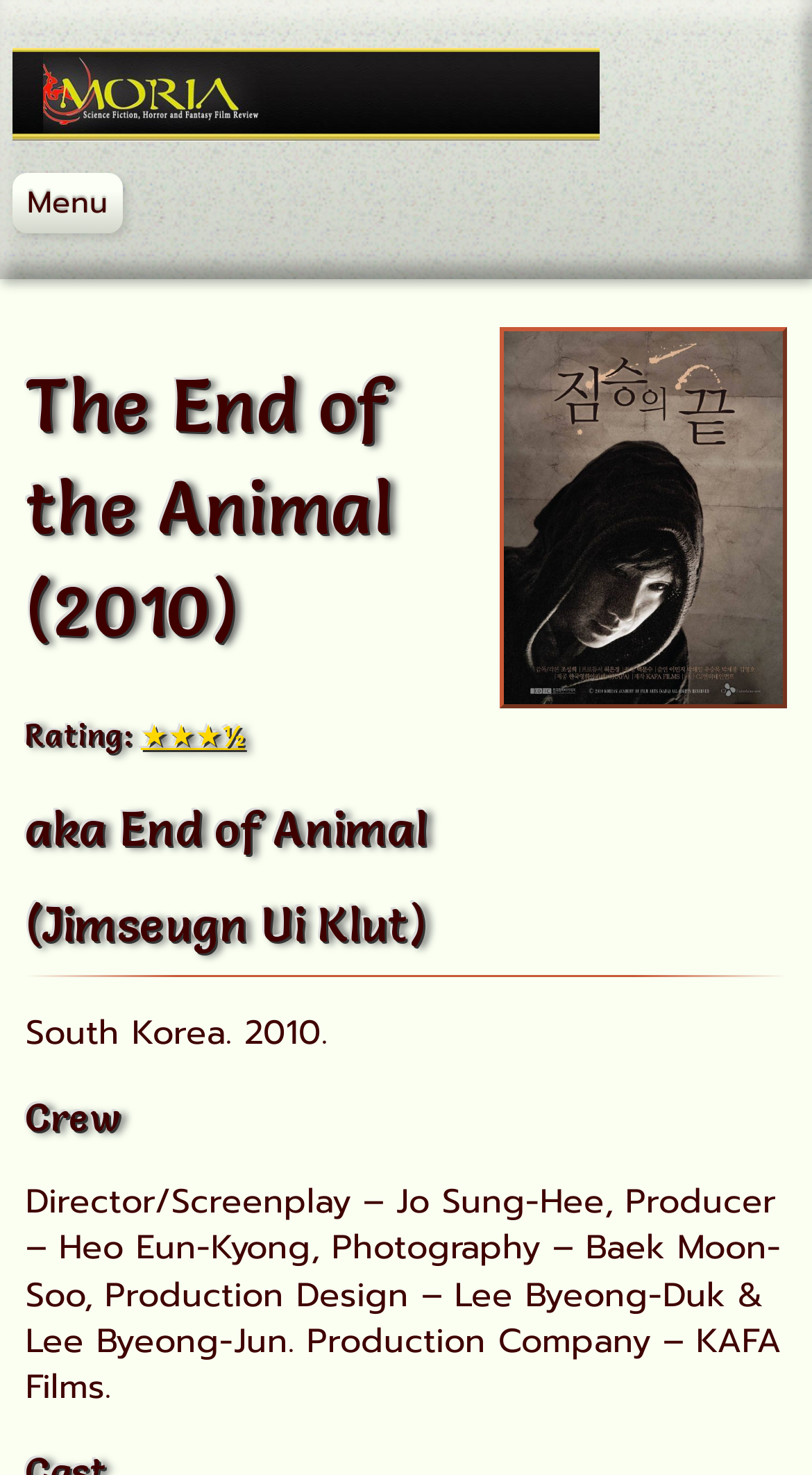What is the headline of the webpage?

The End of the Animal (2010)